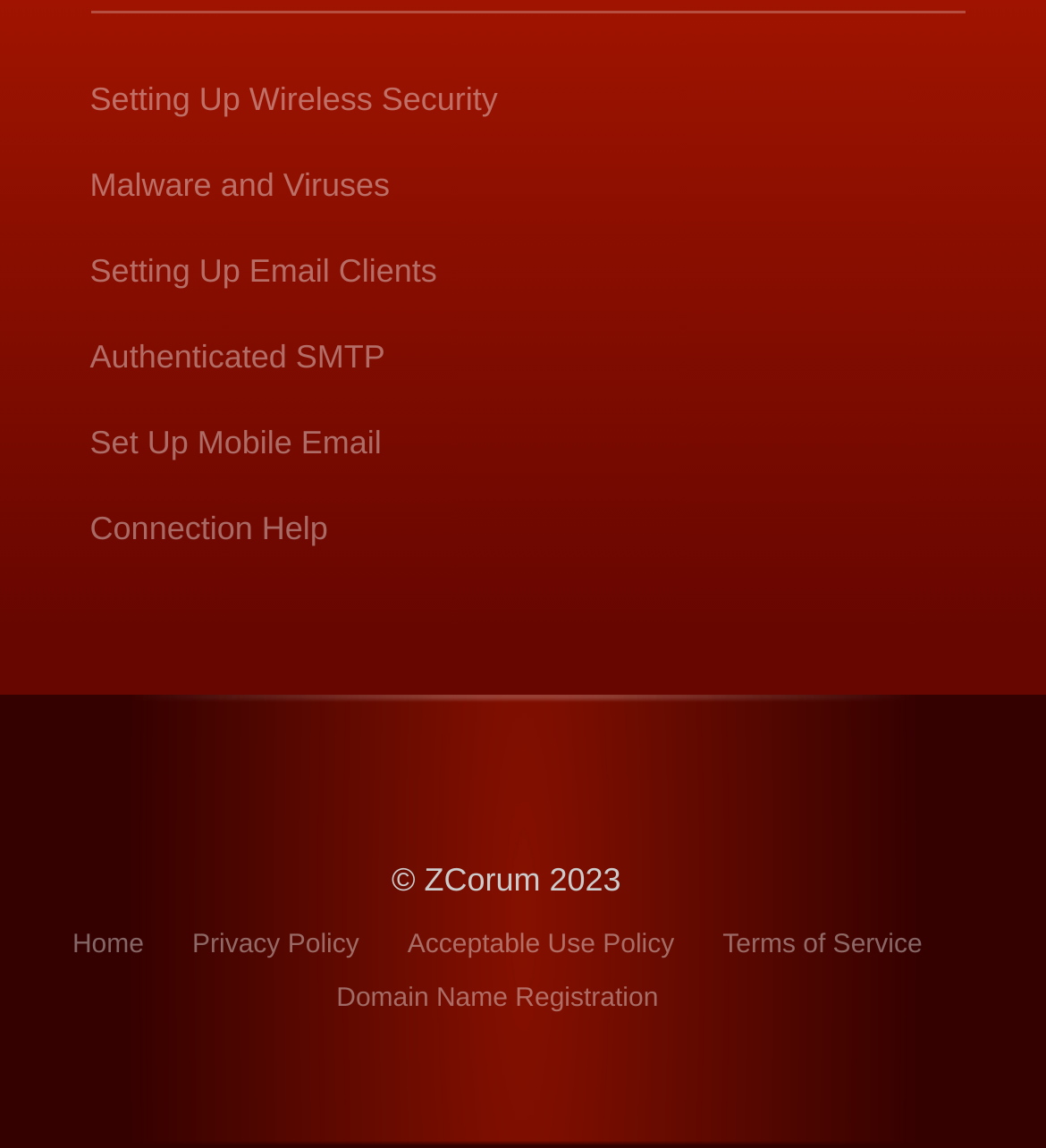How many links are there in the bottom row?
Examine the image closely and answer the question with as much detail as possible.

The bottom row has links 'Home', 'Privacy Policy', 'Acceptable Use Policy', and 'Terms of Service', which makes a total of 4 links in the bottom row.